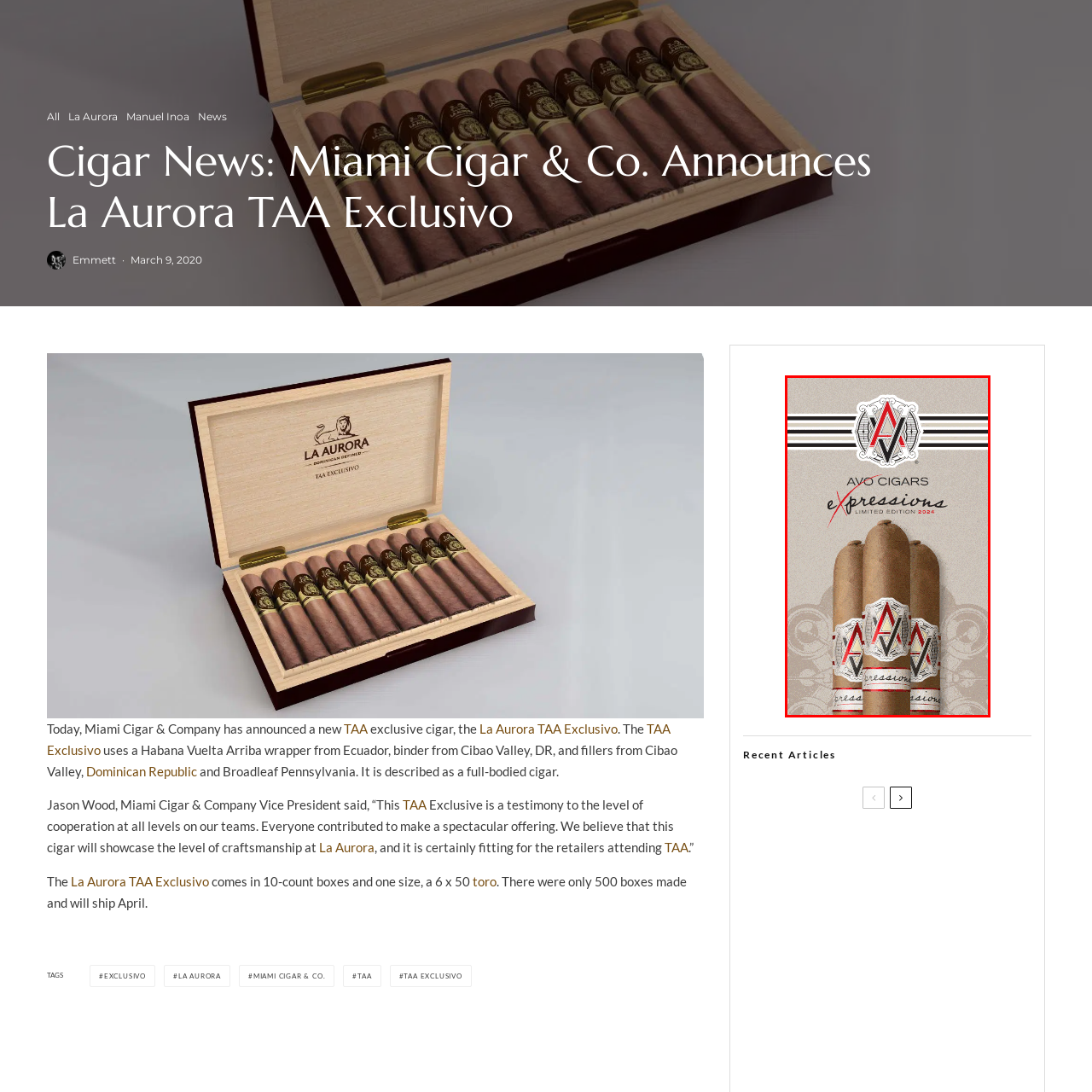Carefully describe the image located within the red boundary.

The image showcases the promotional design for AVO Cigars' limited edition product titled "Expressions." In the foreground, three elegantly wrapped cigars are presented, prominently featuring the AVO logo displayed atop the cigars. The design includes a subtle, textured background in neutral tones, enhancing the sophisticated aesthetic. The text "AVO CIGARS" is featured prominently, with "expressions" highlighted in a striking red font, and the year "2024" is mentioned below, indicating its limited edition status. This visually compelling image captures the essence of luxury and craftsmanship synonymous with AVO Cigars, appealing to connoisseurs seeking a refined smoking experience.